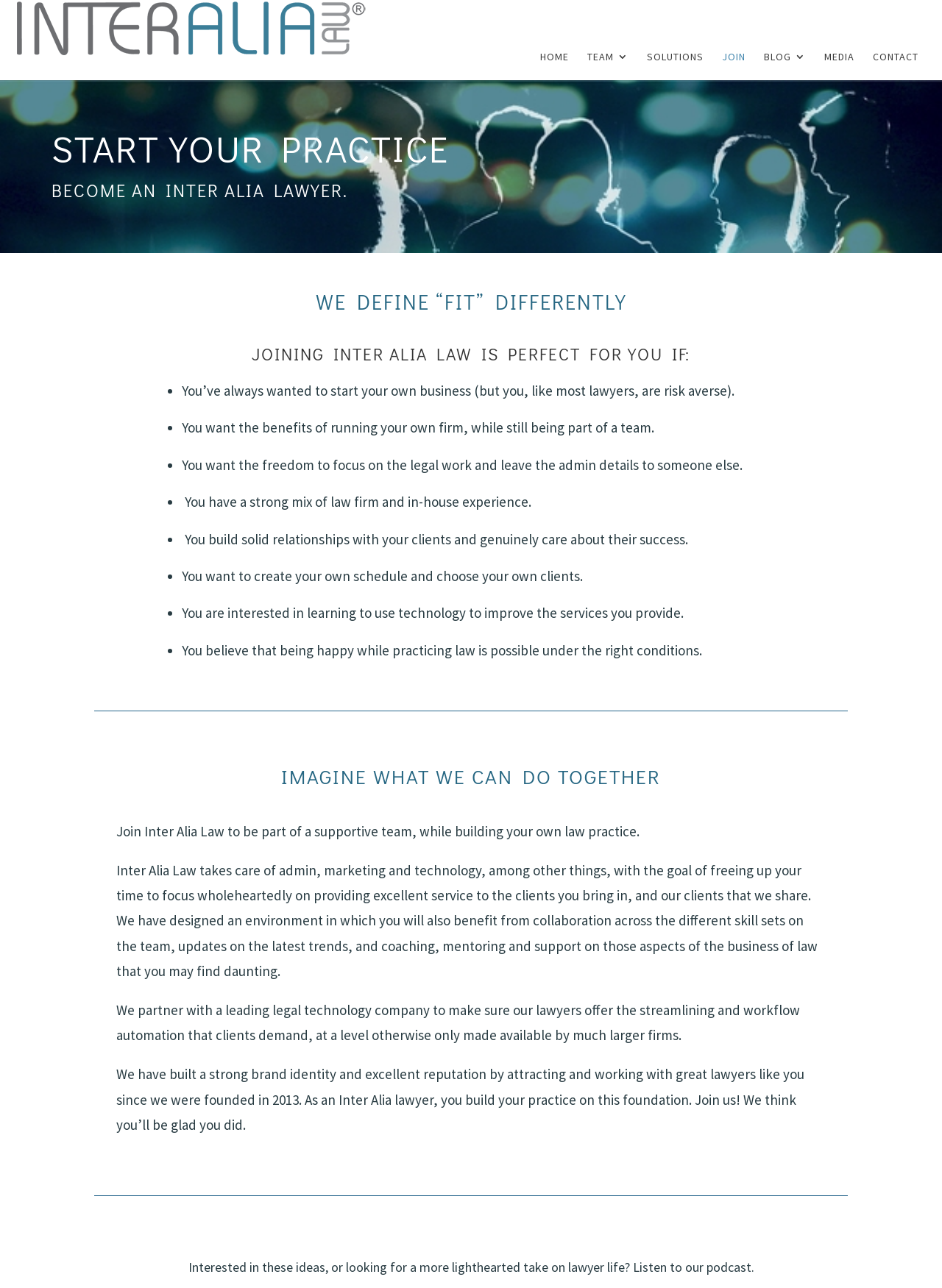What is the main benefit of joining Inter Alia Law?
Refer to the image and give a detailed response to the question.

According to the webpage, joining Inter Alia Law allows lawyers to focus on the legal work while the firm takes care of admin, marketing, and technology, among other things. This is stated in the paragraph that starts with 'Join Inter Alia Law to be part of a supportive team...'.